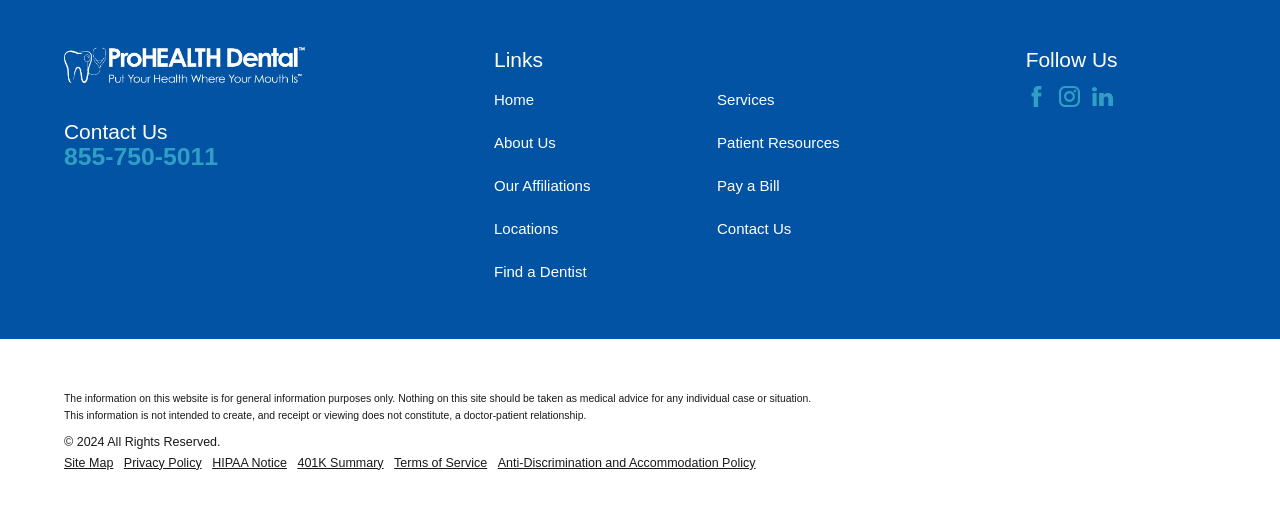Please locate the bounding box coordinates of the element's region that needs to be clicked to follow the instruction: "Follow us on Facebook". The bounding box coordinates should be provided as four float numbers between 0 and 1, i.e., [left, top, right, bottom].

[0.801, 0.163, 0.818, 0.203]